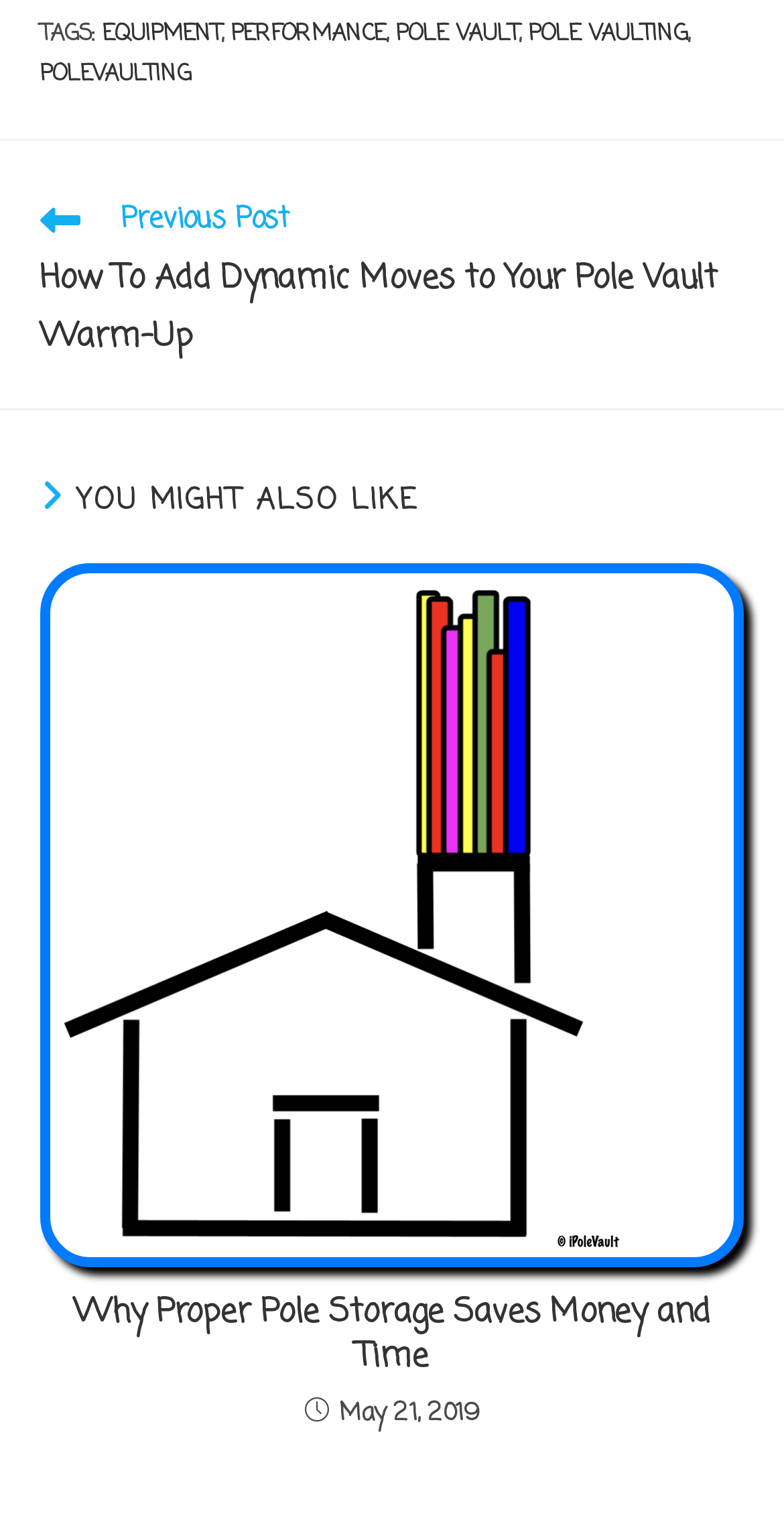Please find and report the bounding box coordinates of the element to click in order to perform the following action: "Click on EQUIPMENT". The coordinates should be expressed as four float numbers between 0 and 1, in the format [left, top, right, bottom].

[0.131, 0.012, 0.282, 0.033]